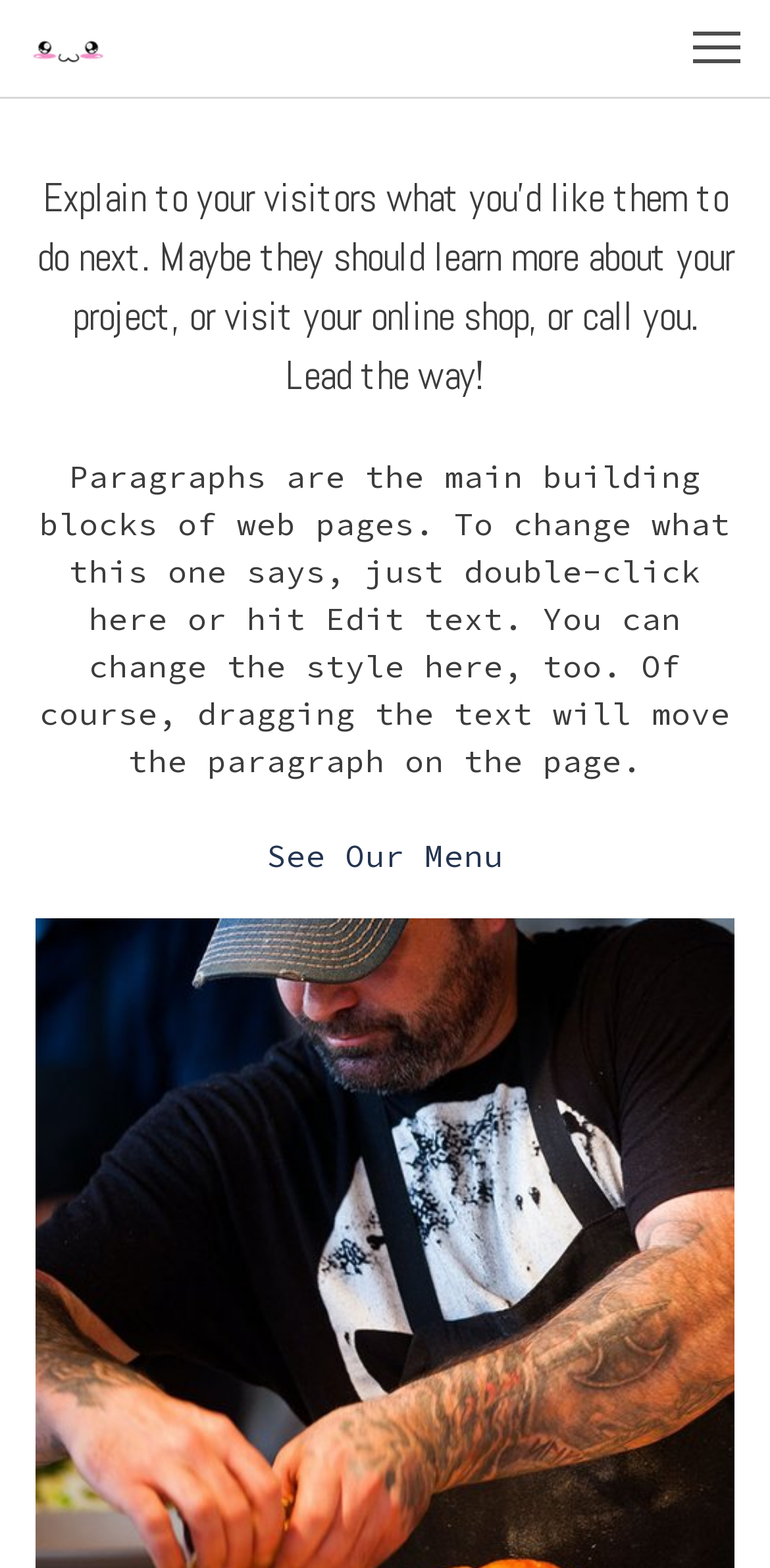Please specify the bounding box coordinates in the format (top-left x, top-left y, bottom-right x, bottom-right y), with all values as floating point numbers between 0 and 1. Identify the bounding box of the UI element described by: title="Pin this"

None